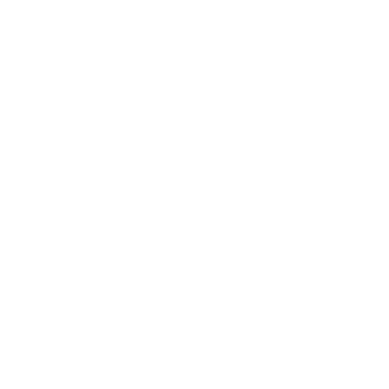Provide a one-word or short-phrase answer to the question:
What is the primary purpose of the tank top?

Running or workout sessions